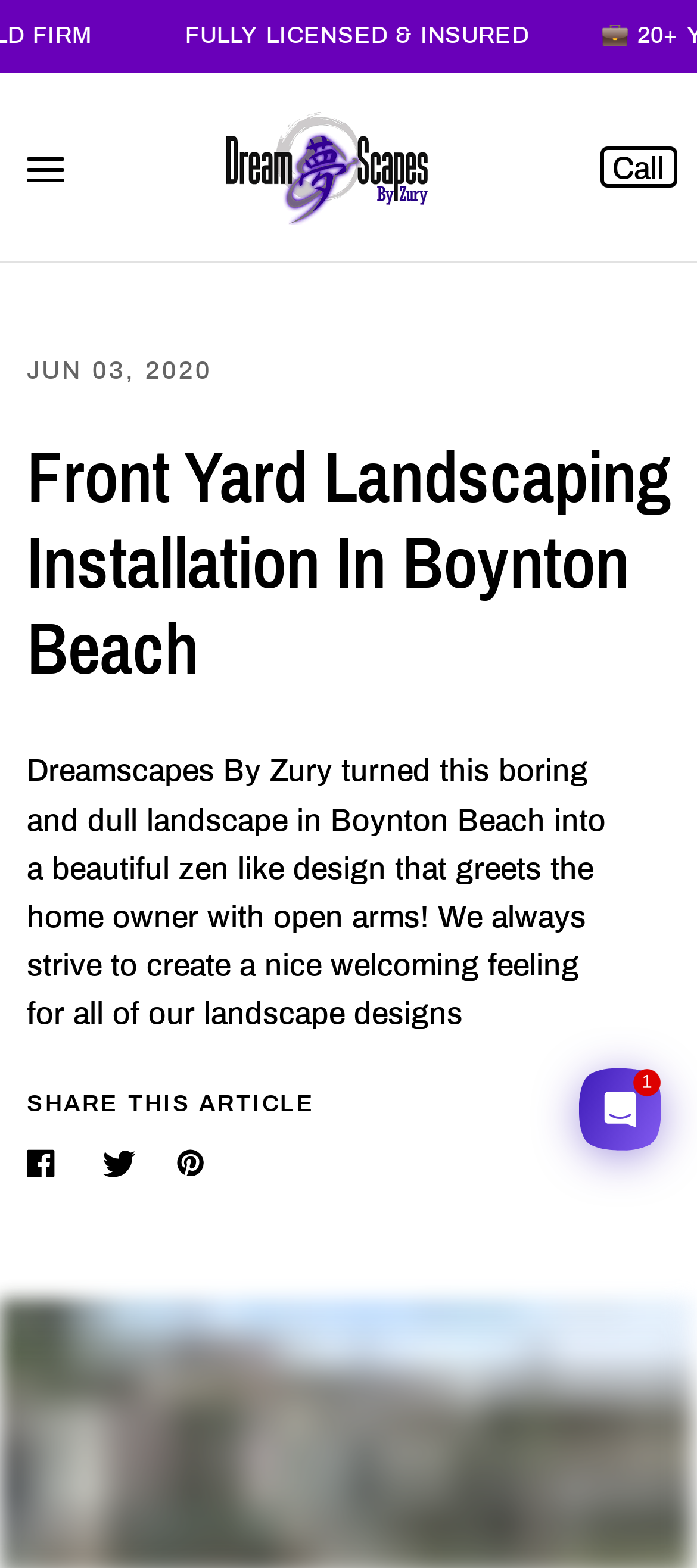Predict the bounding box coordinates of the UI element that matches this description: "Call". The coordinates should be in the format [left, top, right, bottom] with each value between 0 and 1.

[0.862, 0.093, 0.971, 0.12]